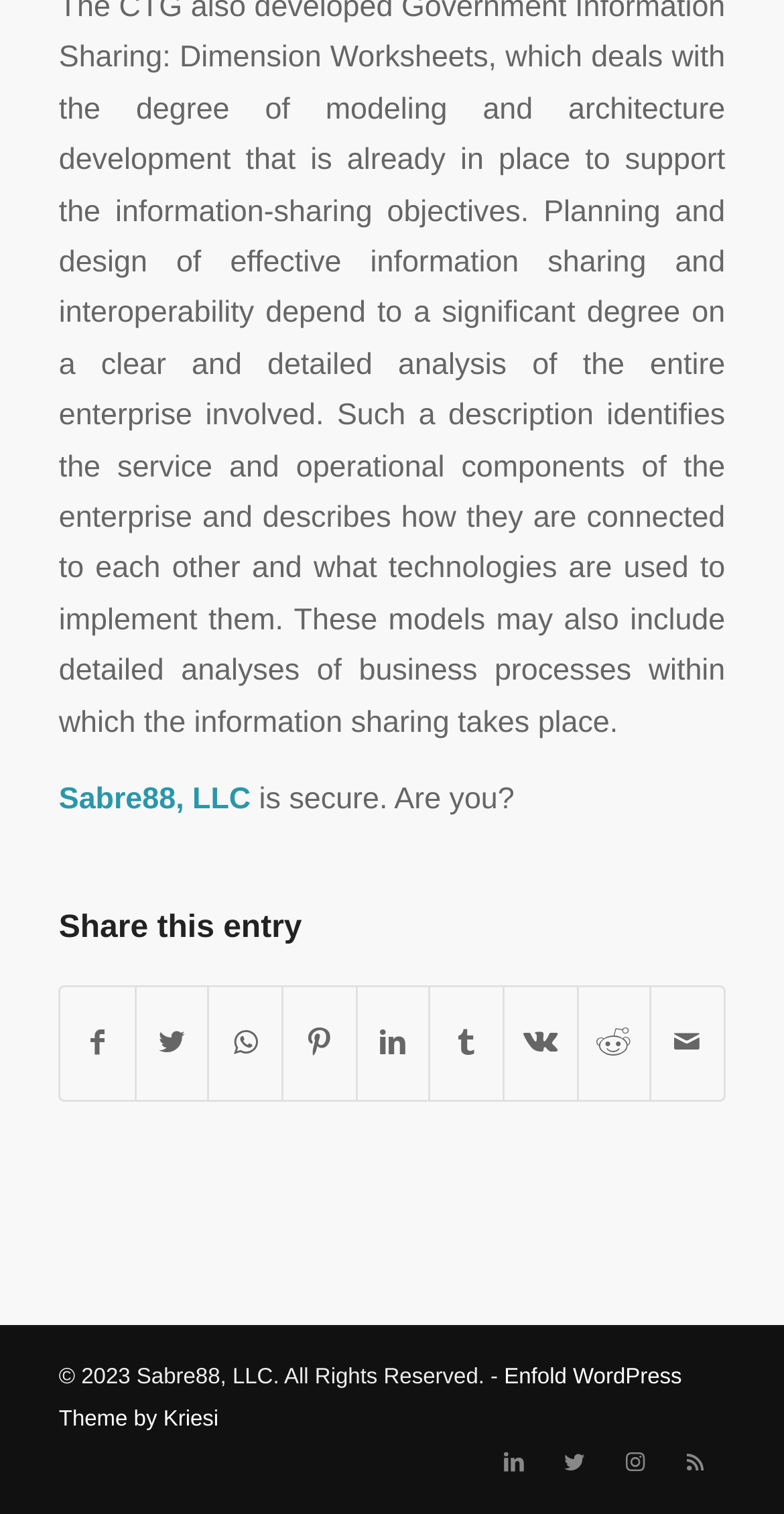Please specify the bounding box coordinates of the clickable region to carry out the following instruction: "Share on Twitter". The coordinates should be four float numbers between 0 and 1, in the format [left, top, right, bottom].

[0.174, 0.653, 0.265, 0.726]